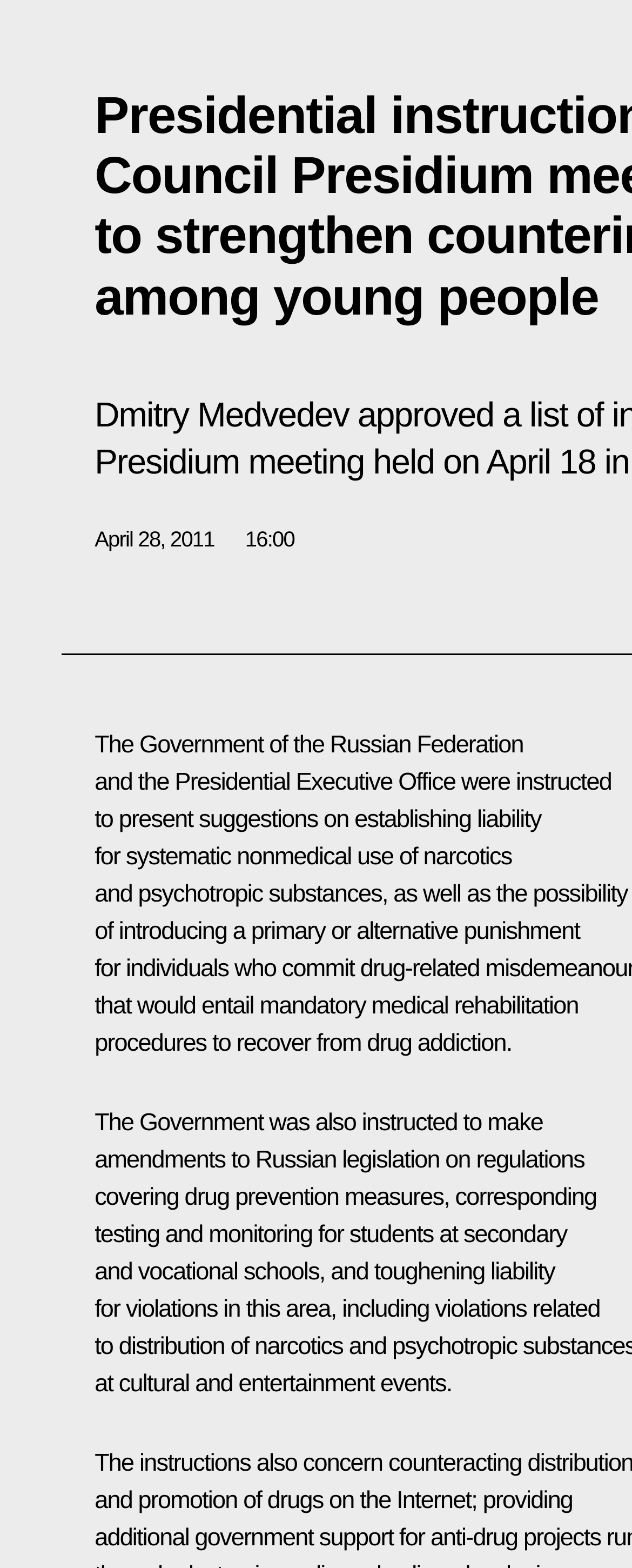Given the element description, predict the bounding box coordinates in the format (top-left x, top-left y, bottom-right x, bottom-right y). Make sure all values are between 0 and 1. Here is the element description: meeting

[0.393, 0.283, 0.576, 0.308]